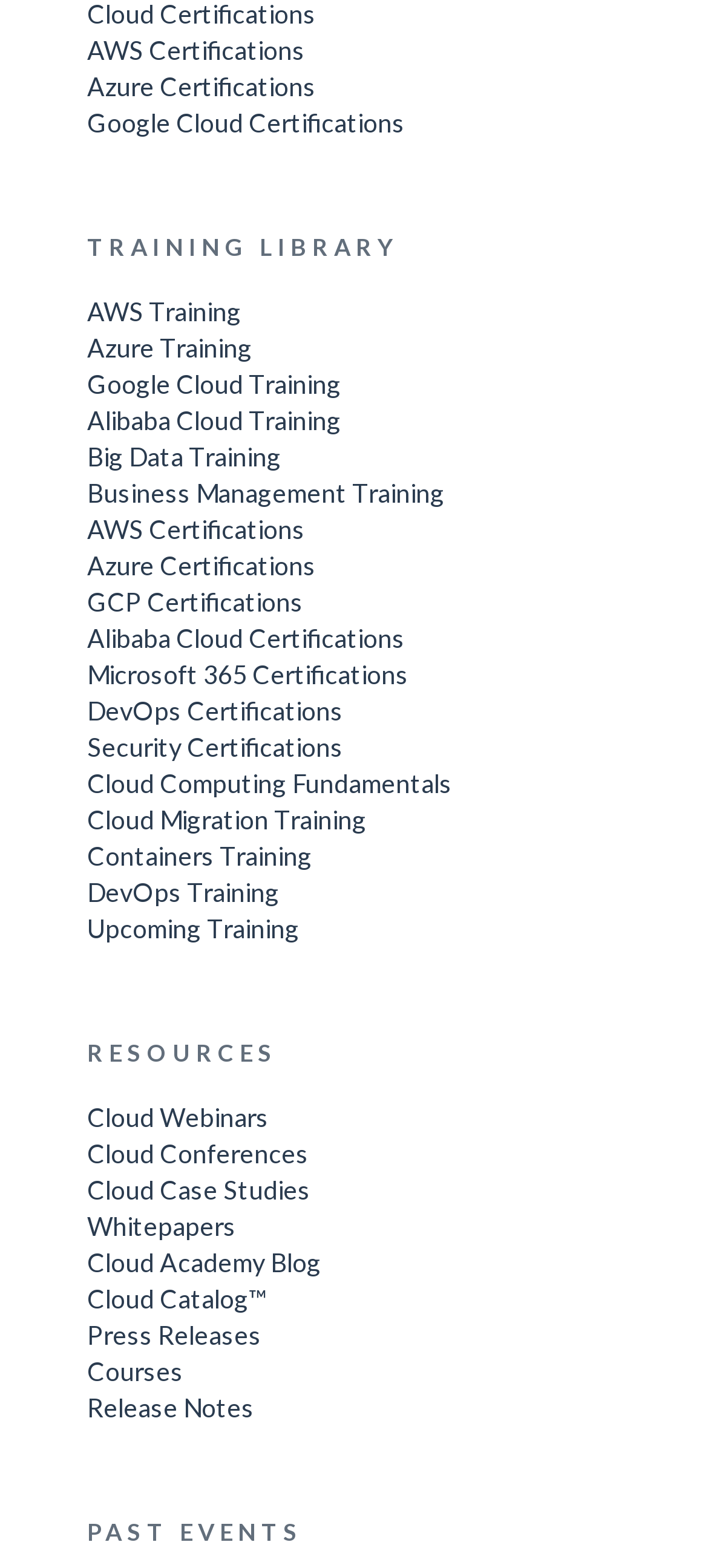Provide a short answer to the following question with just one word or phrase: What is the 'TRAINING LIBRARY' section about?

Cloud training